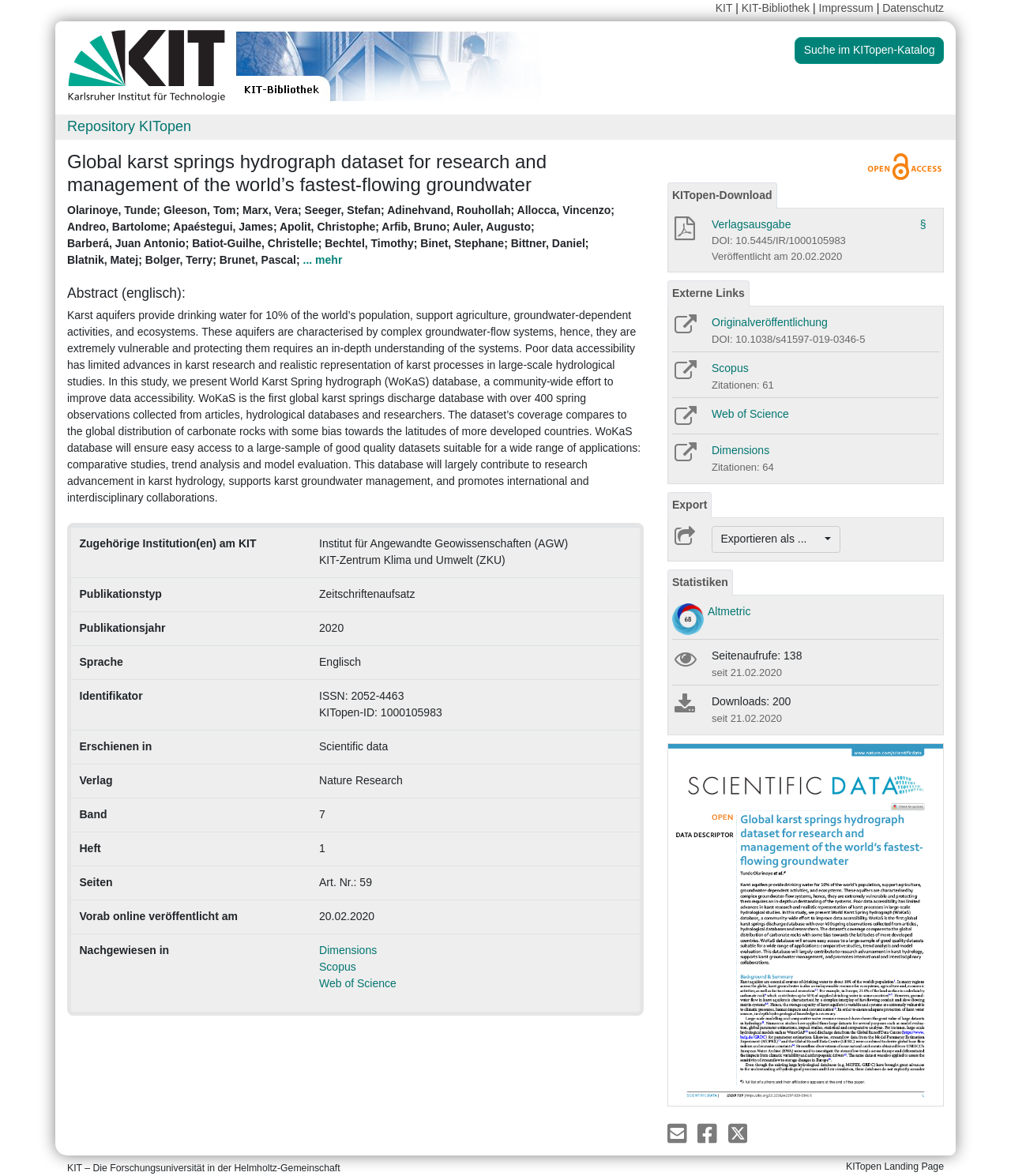What is the name of the repository?
Look at the image and construct a detailed response to the question.

The question asks for the name of the repository, which can be found in the heading element with the text 'Repository KITopen'.